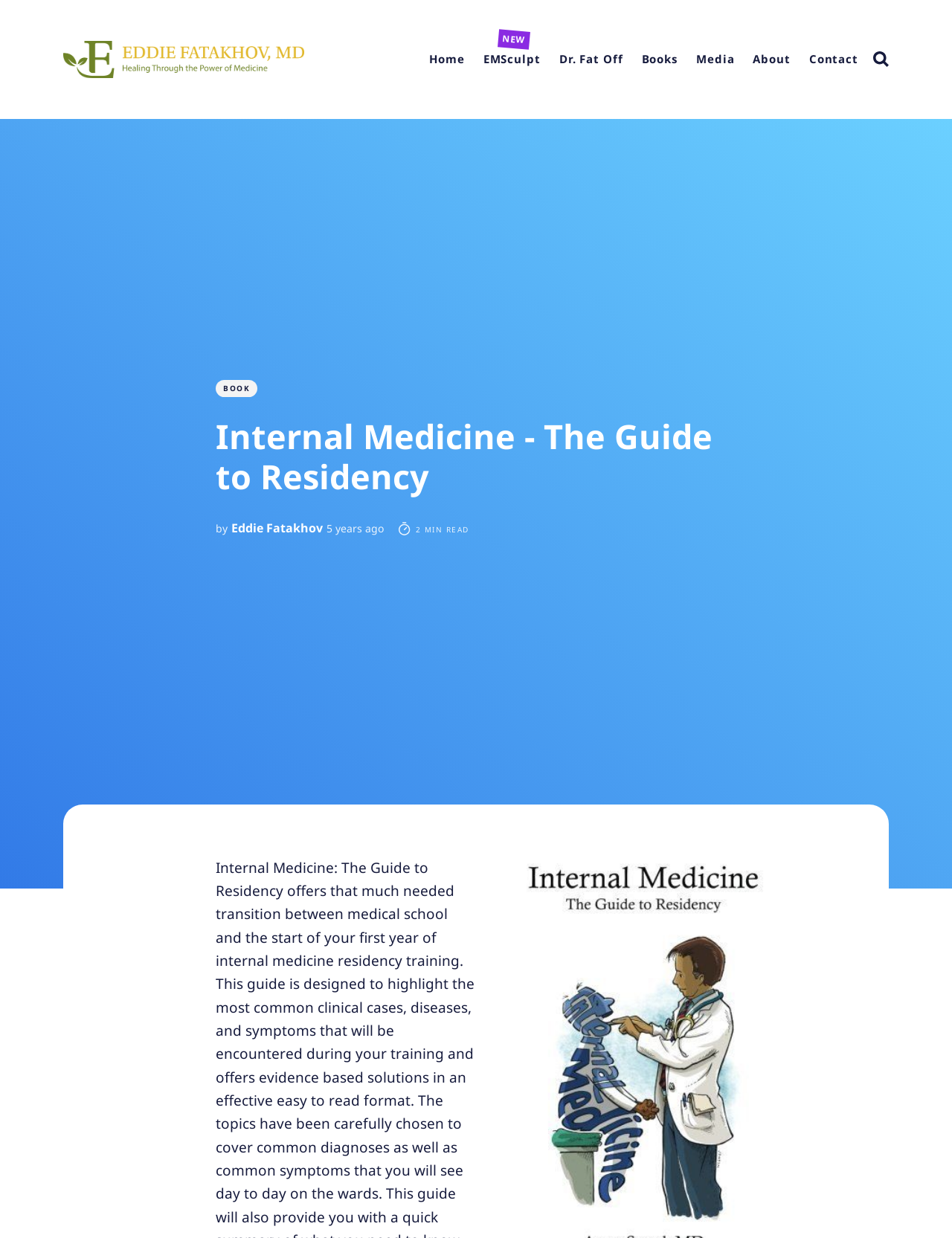What is the time period mentioned in the webpage?
Please provide a comprehensive answer based on the visual information in the image.

I determined the answer by examining the time element with the text '5 years ago' which is likely to be a time period mentioned in the webpage.